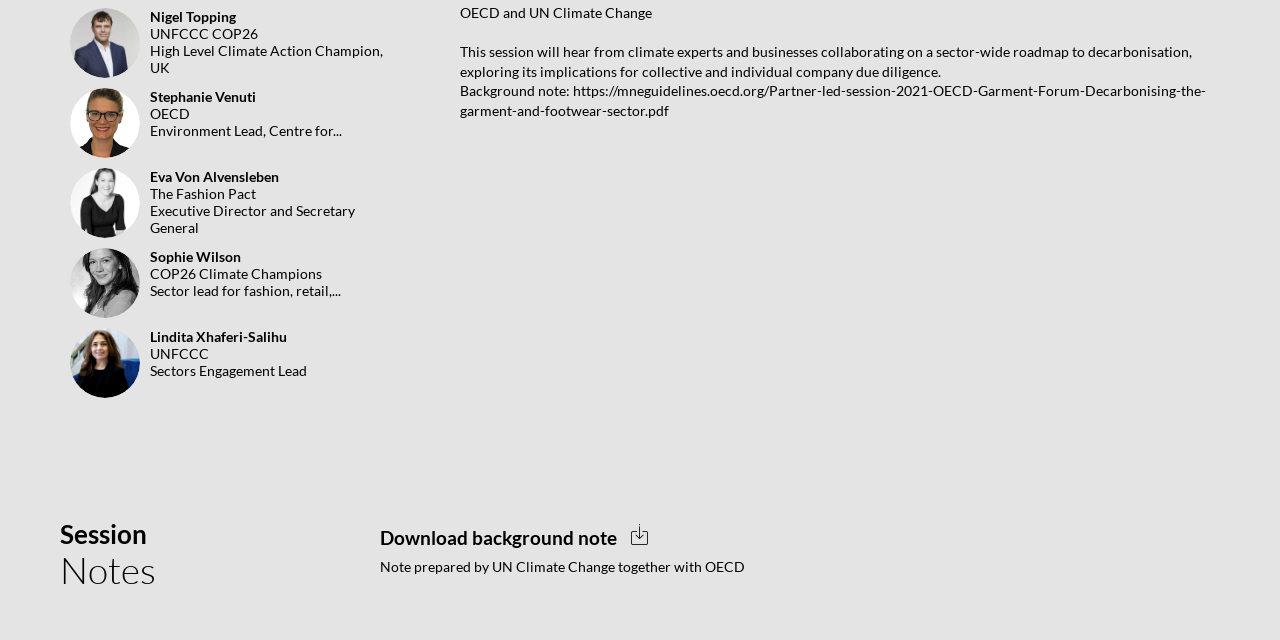Provide the bounding box coordinates for the UI element that is described as: "Download background note".

[0.297, 0.818, 0.953, 0.868]